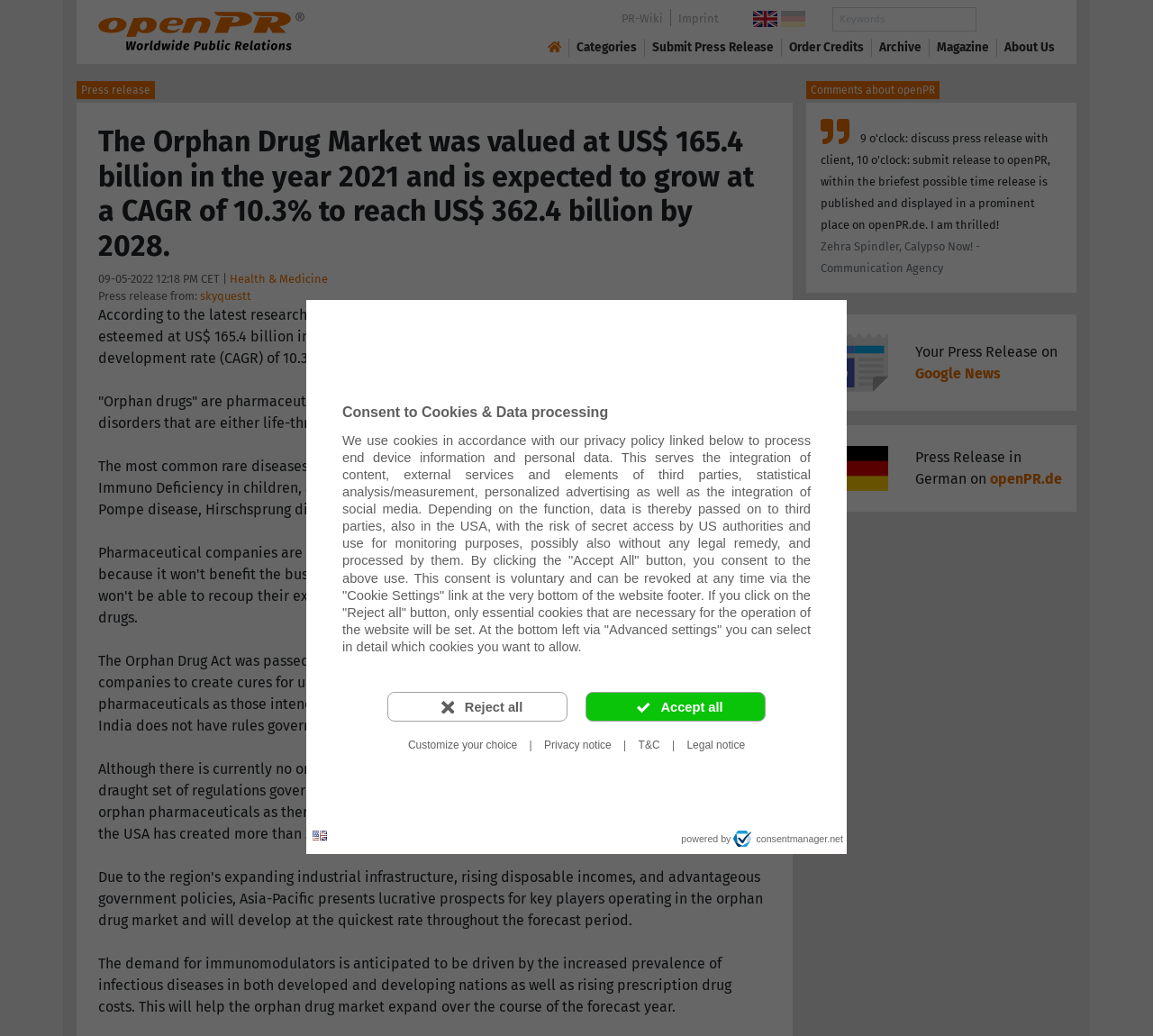Based on the element description: "Health & Medicine", identify the UI element and provide its bounding box coordinates. Use four float numbers between 0 and 1, [left, top, right, bottom].

[0.199, 0.263, 0.284, 0.276]